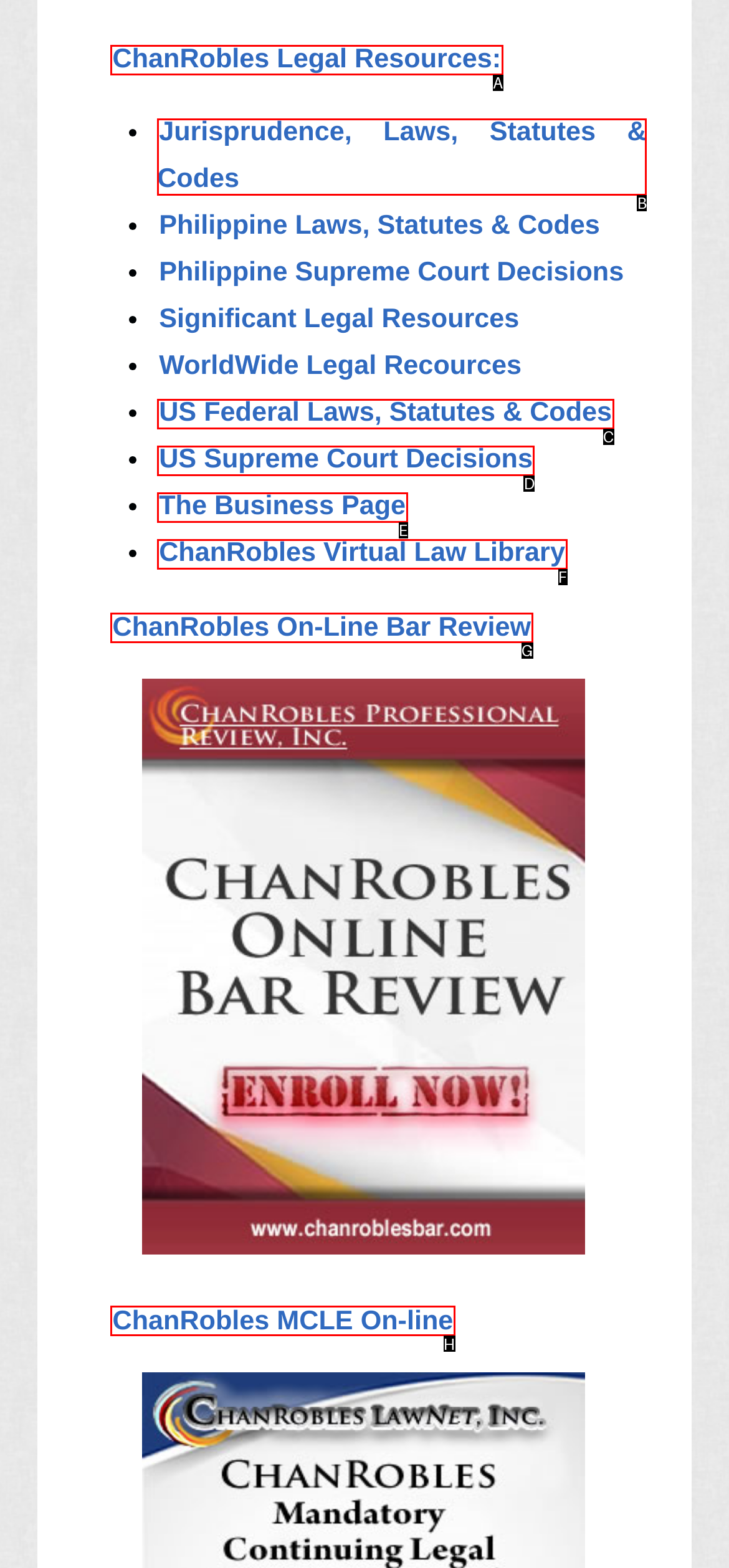Indicate which red-bounded element should be clicked to perform the task: Explore ChanRobles Virtual Law Library Answer with the letter of the correct option.

F